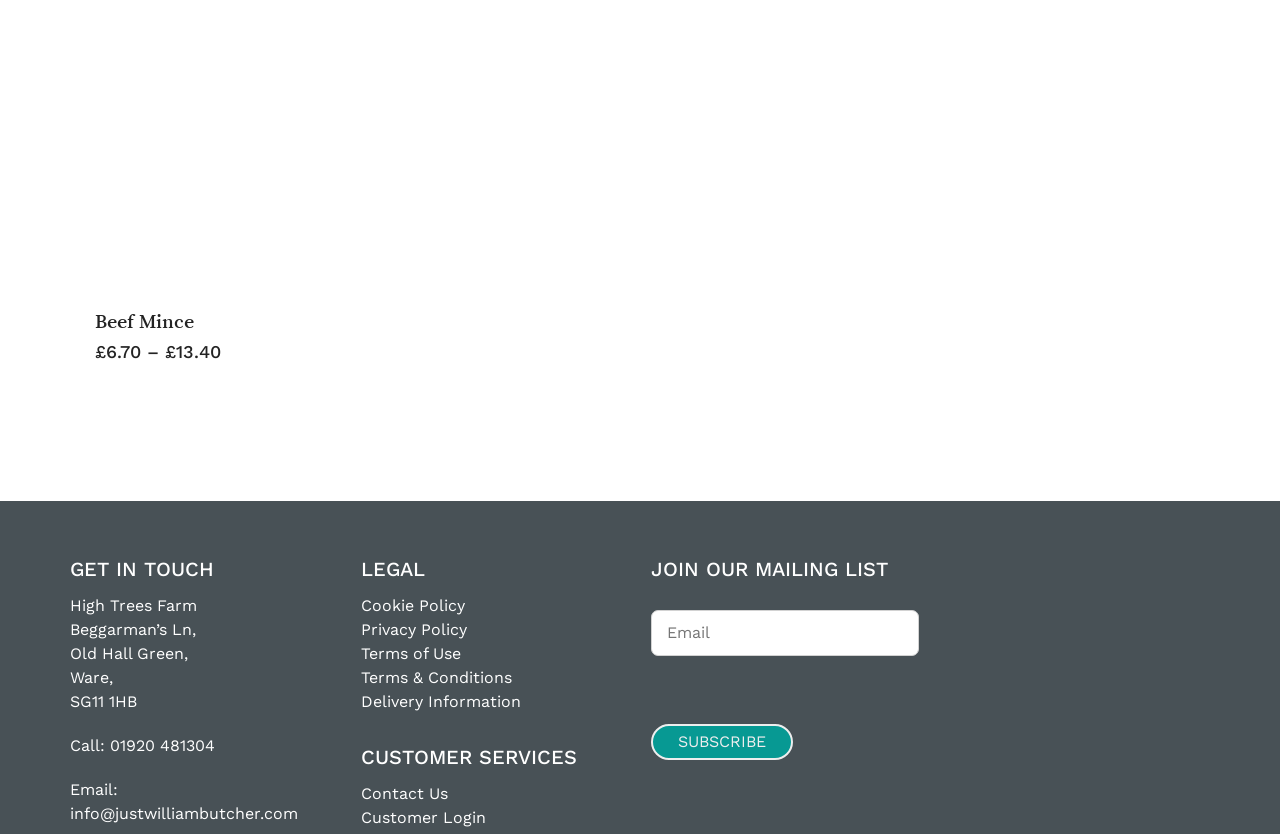Determine the bounding box coordinates of the clickable area required to perform the following instruction: "Click on 'Beef Mince'". The coordinates should be represented as four float numbers between 0 and 1: [left, top, right, bottom].

[0.055, 0.013, 0.268, 0.341]